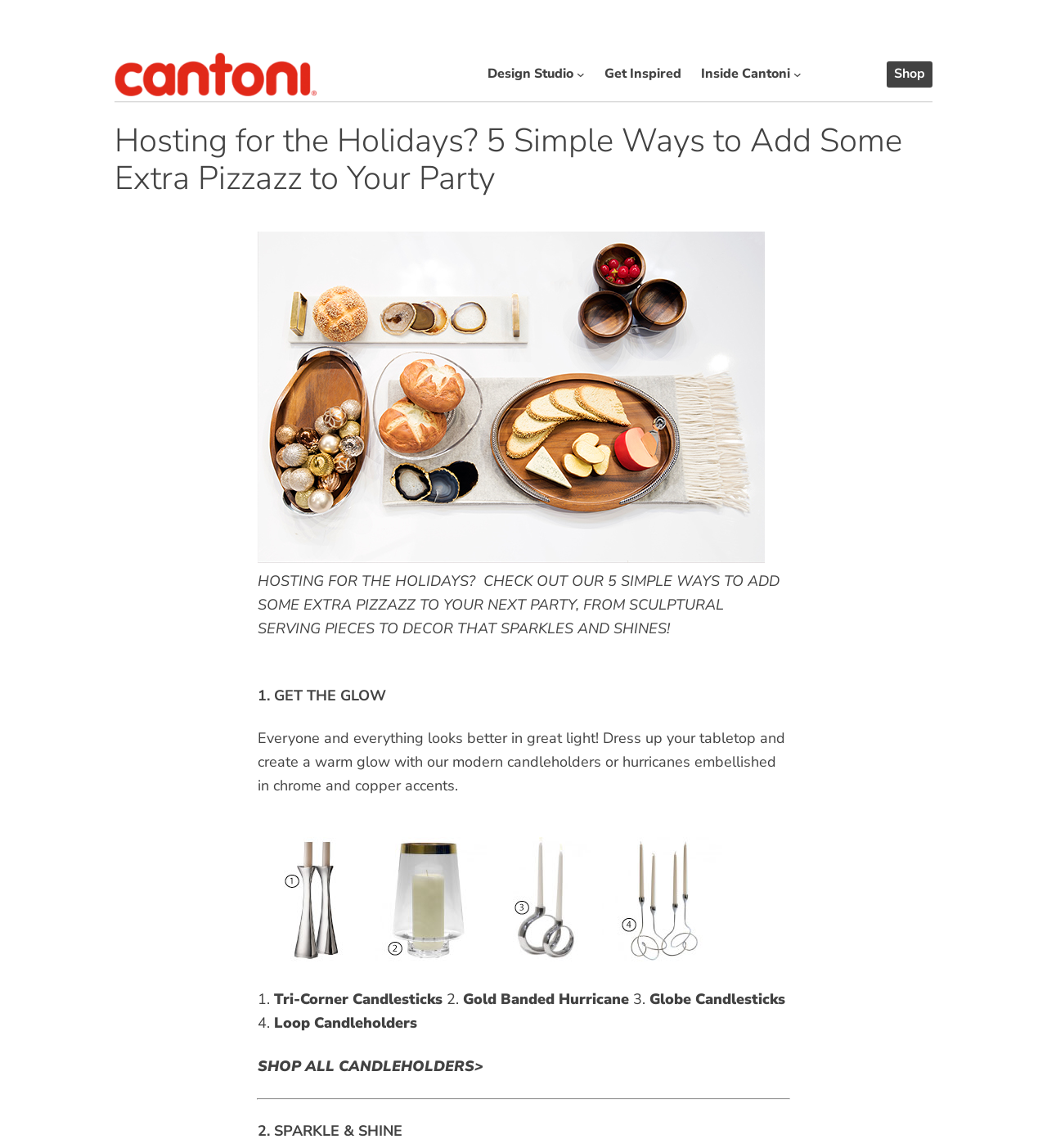Highlight the bounding box coordinates of the element you need to click to perform the following instruction: "Explore the 'Tri-Corner Candlesticks' product."

[0.262, 0.862, 0.423, 0.879]